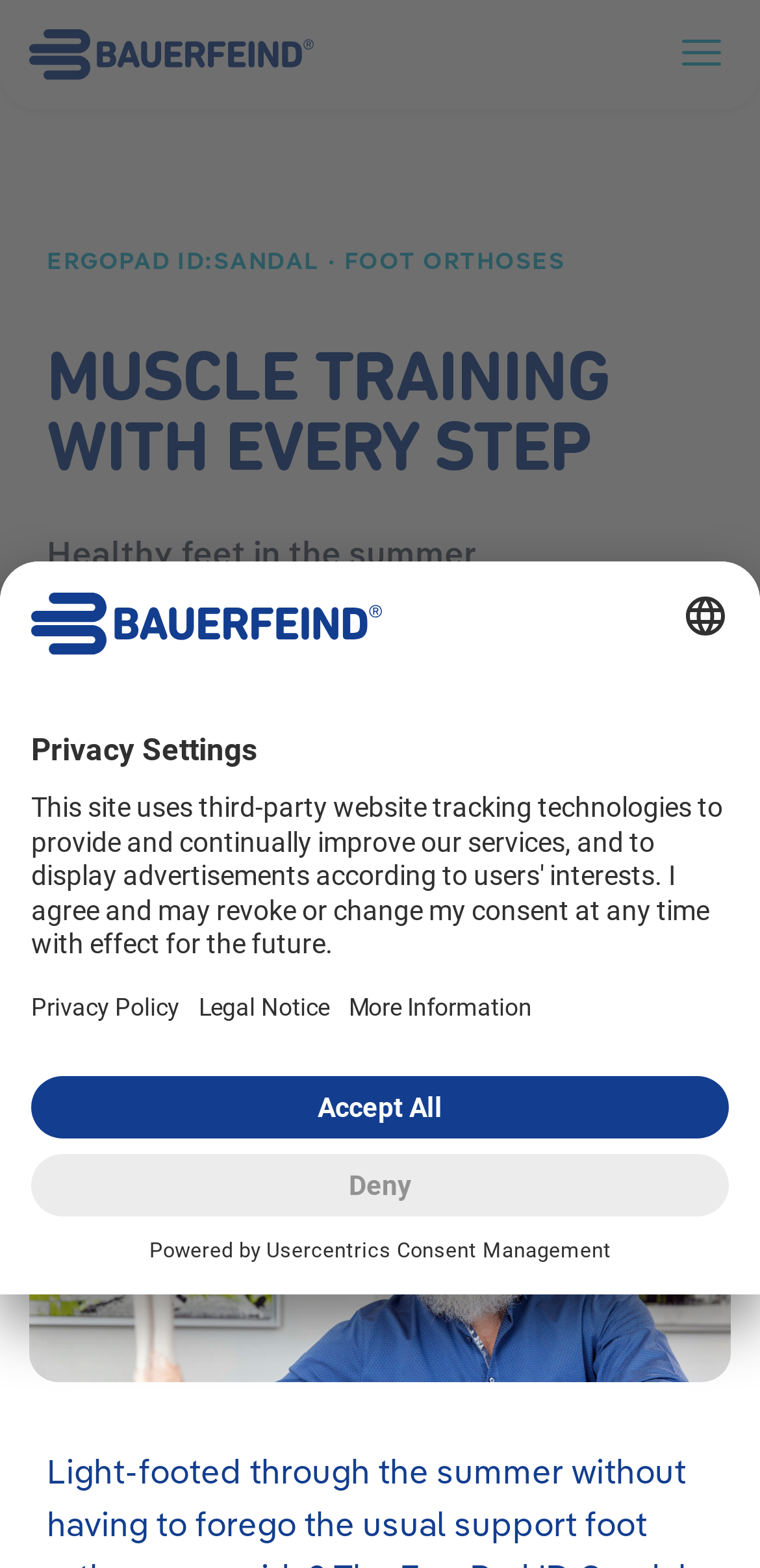Please specify the bounding box coordinates of the area that should be clicked to accomplish the following instruction: "Toggle navigation". The coordinates should consist of four float numbers between 0 and 1, i.e., [left, top, right, bottom].

[0.885, 0.019, 0.962, 0.046]